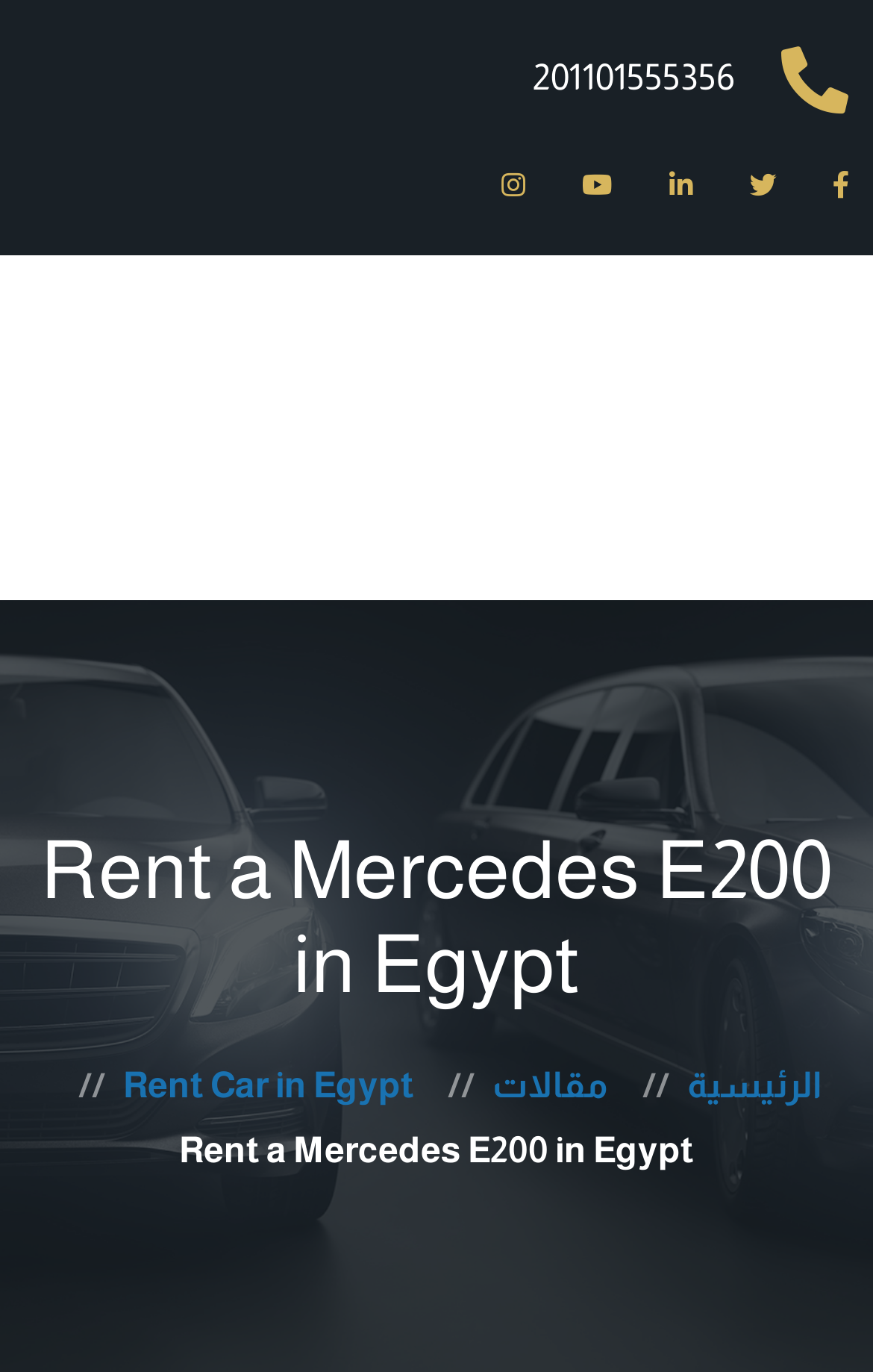Predict the bounding box coordinates for the UI element described as: "ايجار سيارات مرسيدس". The coordinates should be four float numbers between 0 and 1, presented as [left, top, right, bottom].

[0.449, 0.285, 0.454, 0.418]